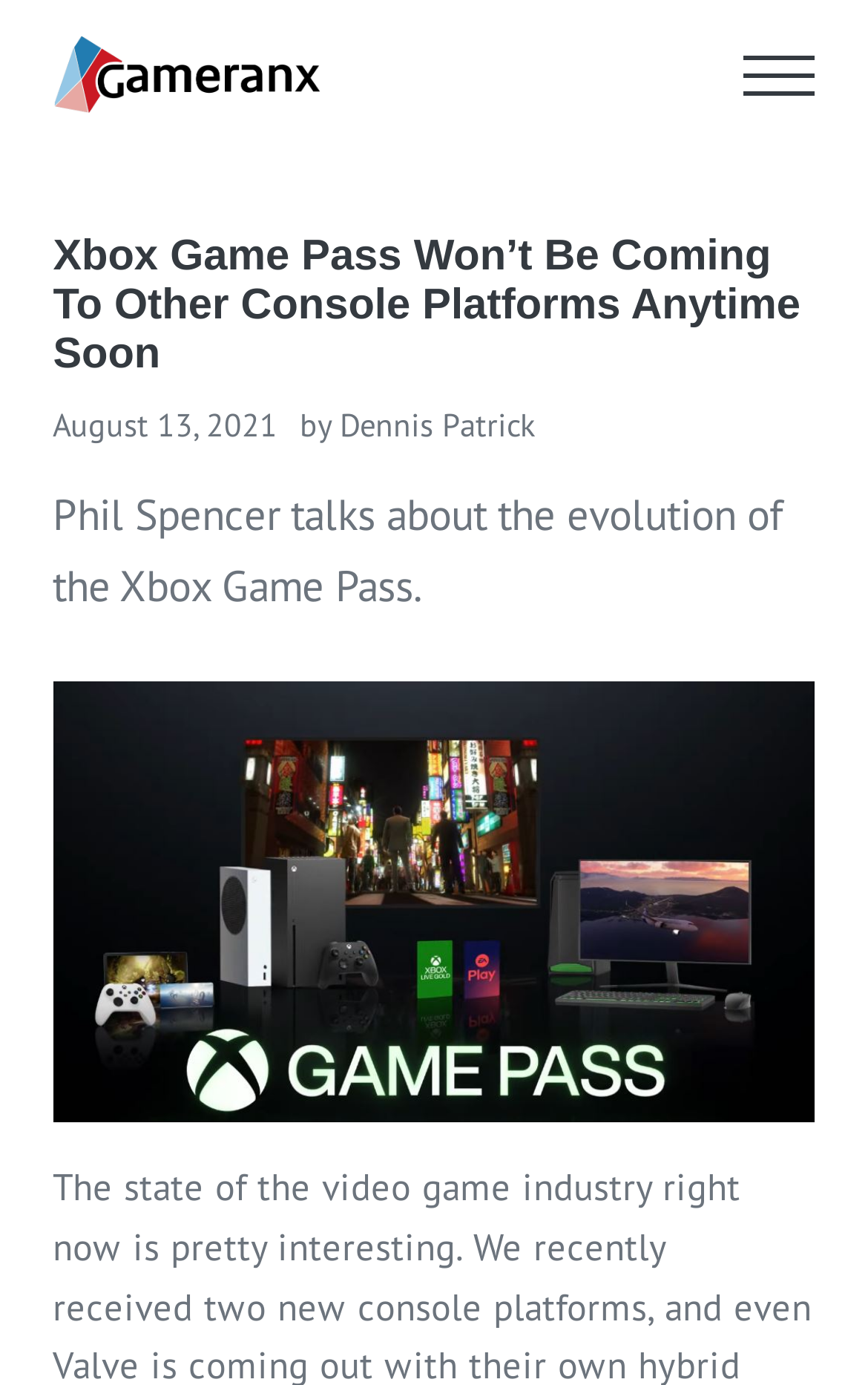Respond to the following query with just one word or a short phrase: 
What is the name of the website?

Gameranx